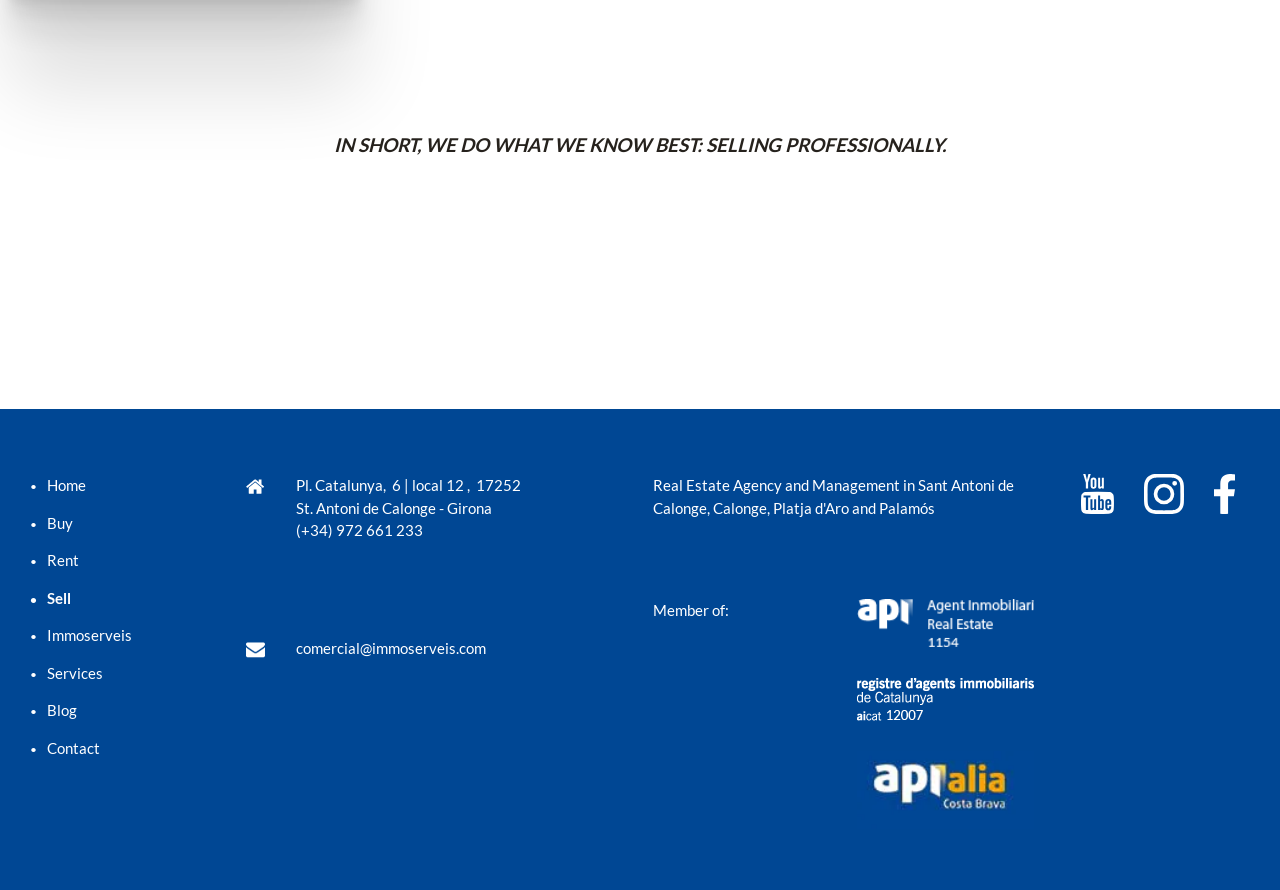Please find the bounding box coordinates (top-left x, top-left y, bottom-right x, bottom-right y) in the screenshot for the UI element described as follows: EN

None